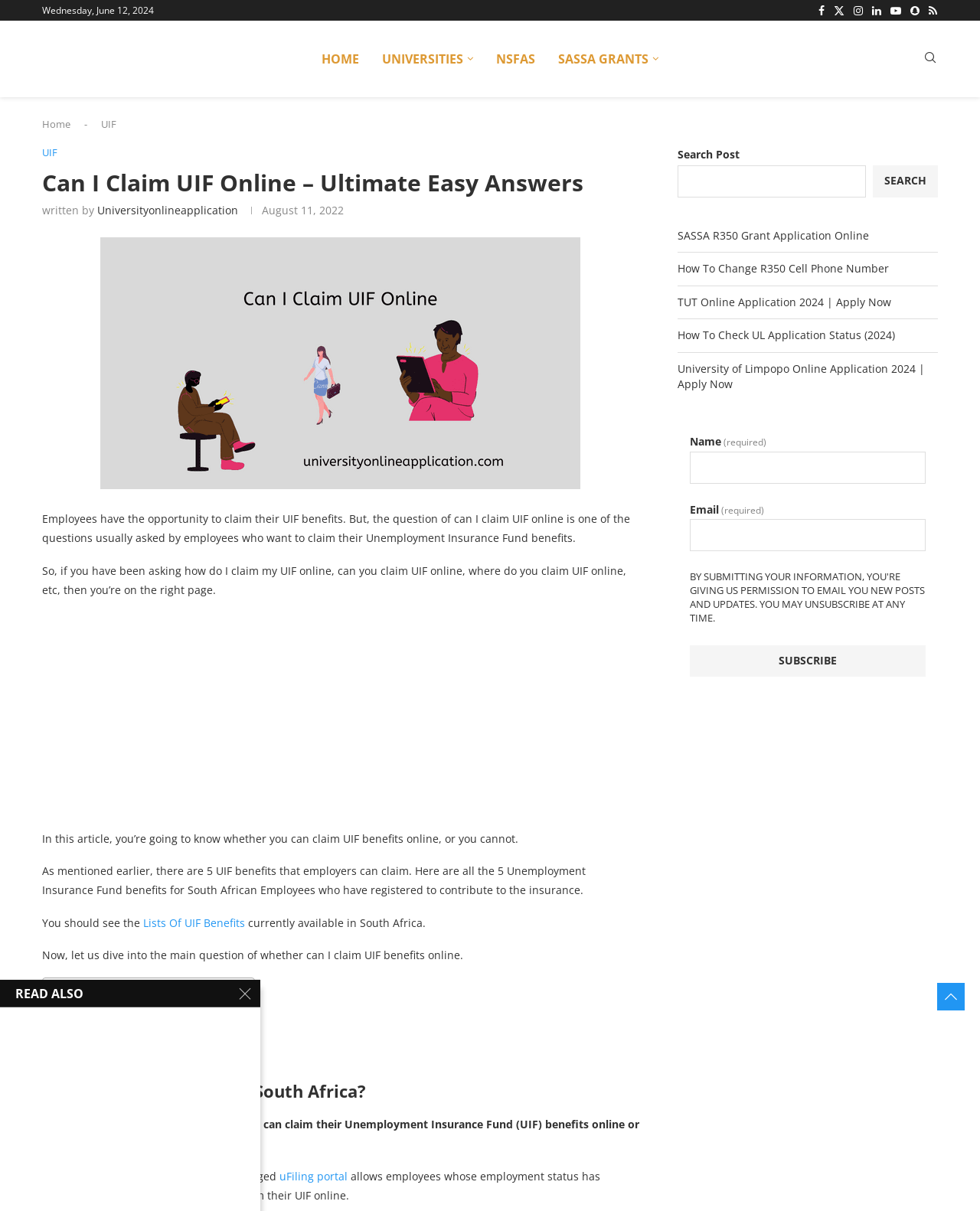Identify the bounding box coordinates of the specific part of the webpage to click to complete this instruction: "Search for a post".

[0.891, 0.136, 0.957, 0.163]